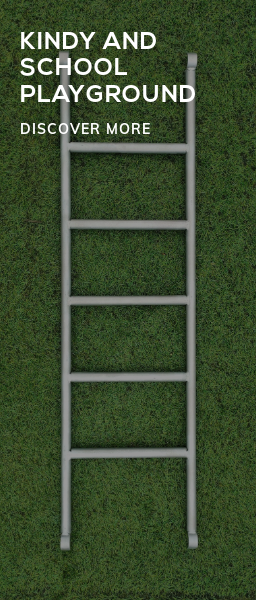Provide a brief response using a word or short phrase to this question:
What is the purpose of the 'DISCOVER MORE' prompt?

To suggest additional information